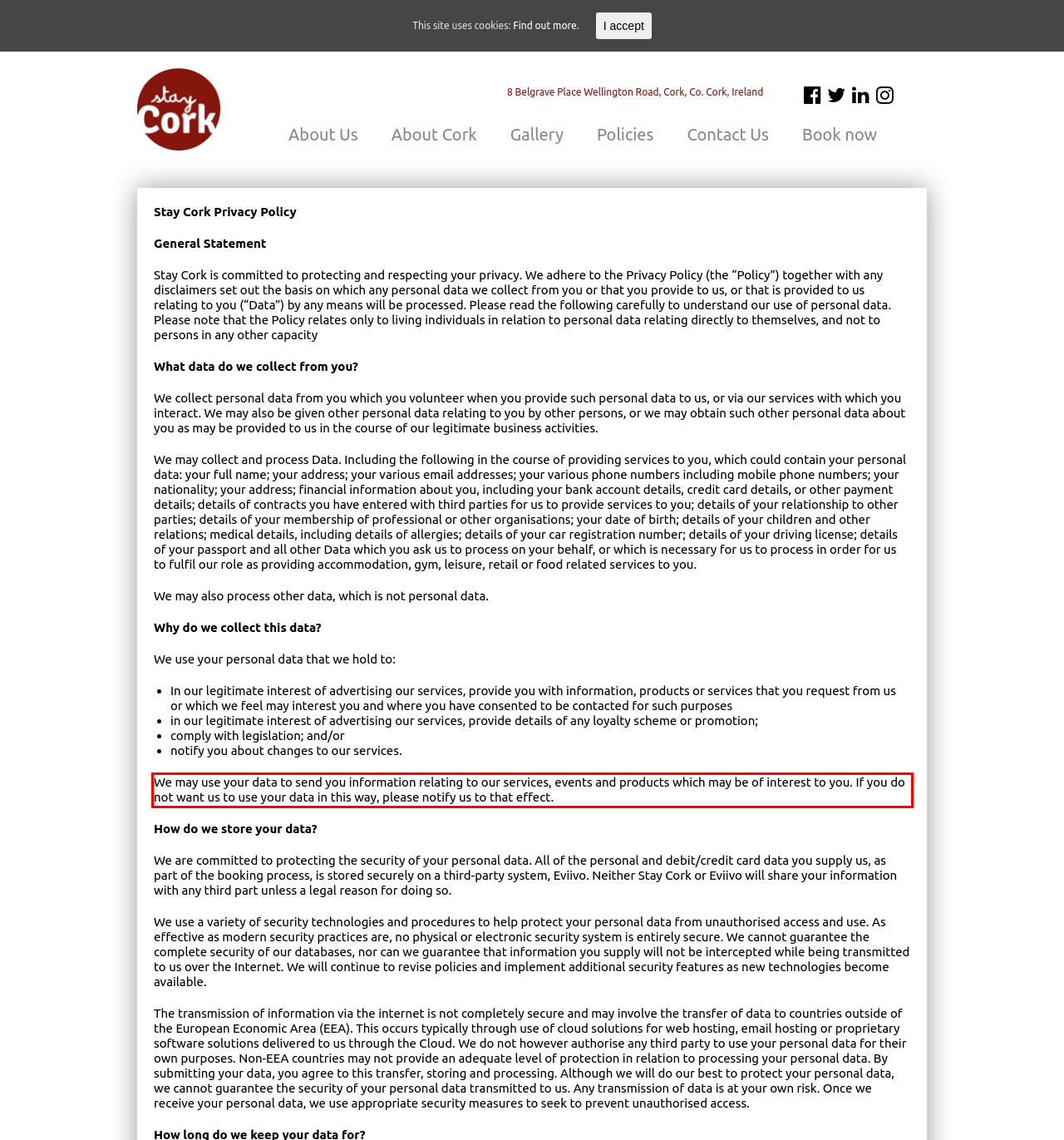You are provided with a webpage screenshot that includes a red rectangle bounding box. Extract the text content from within the bounding box using OCR.

We may use your data to send you information relating to our services, events and products which may be of interest to you. If you do not want us to use your data in this way, please notify us to that effect.